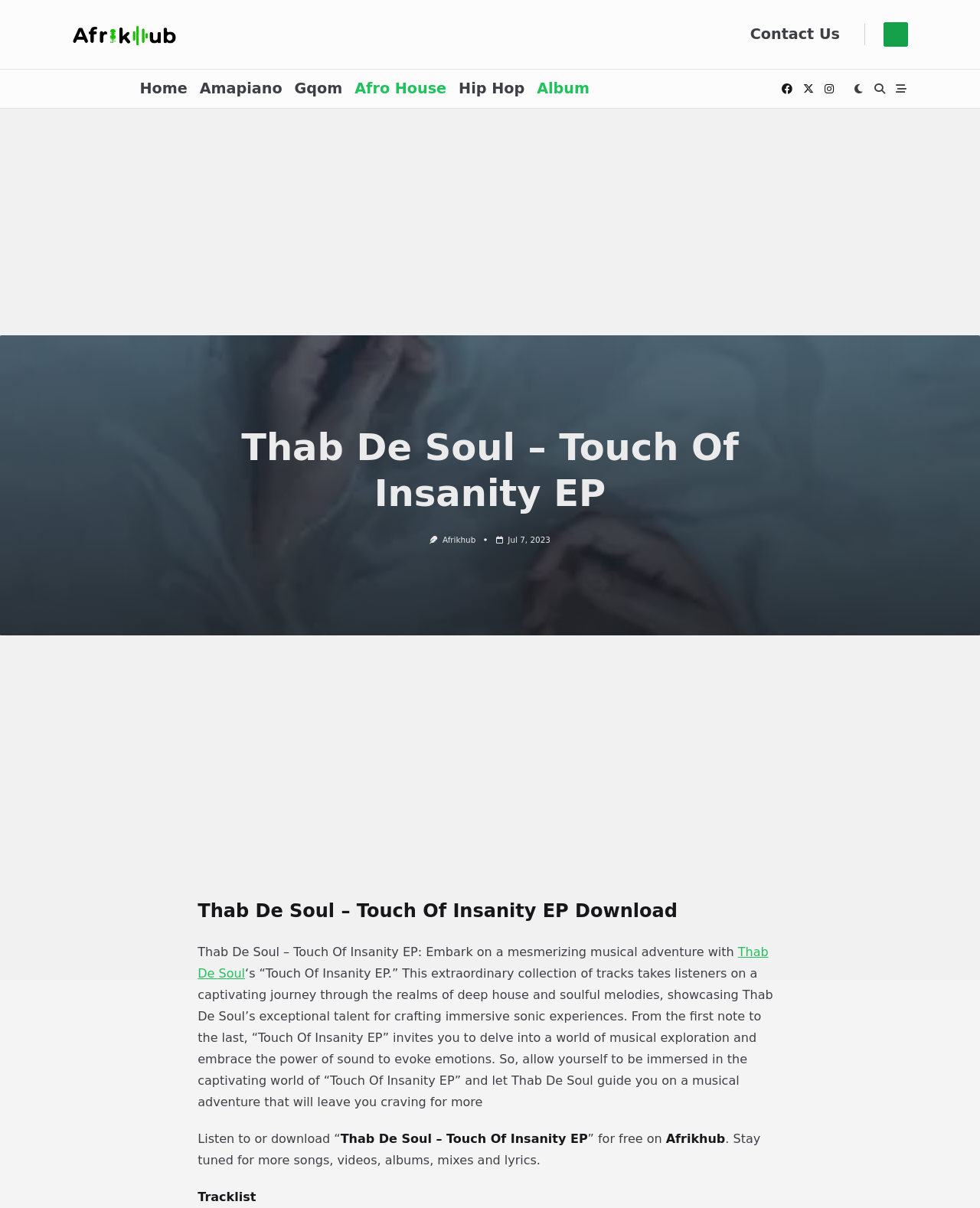Please analyze the image and give a detailed answer to the question:
What is the genre of music associated with the link 'Amapiano'?

I found the answer by looking at the link element with the text 'Amapiano' and reasoning that the genre of music associated with this link is likely to be Amapiano.